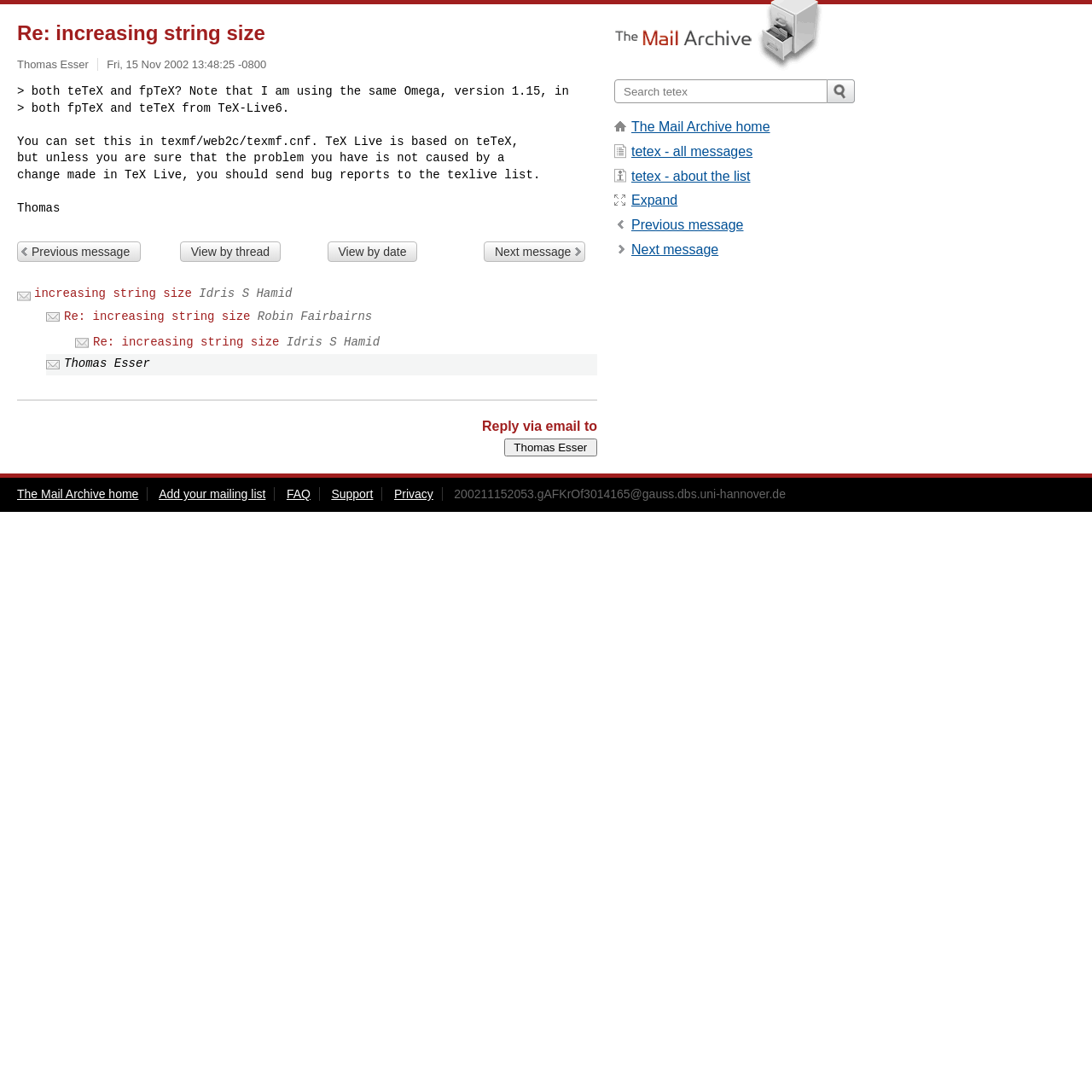Use a single word or phrase to answer the question:
What is the name of the website?

The Mail Archive